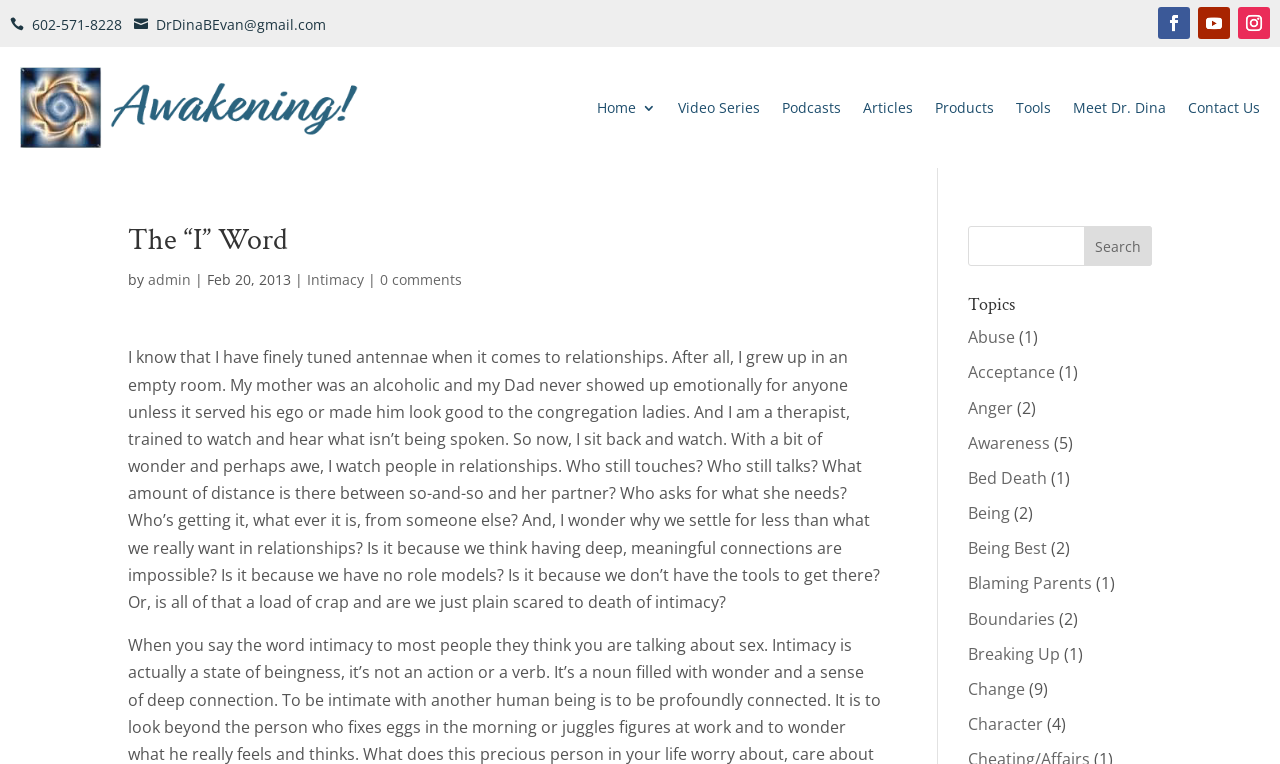How many links are there in the 'Topics' section?
Can you provide a detailed and comprehensive answer to the question?

The 'Topics' section has 15 links, which can be counted by examining the links starting from 'Abuse' to 'Character'.